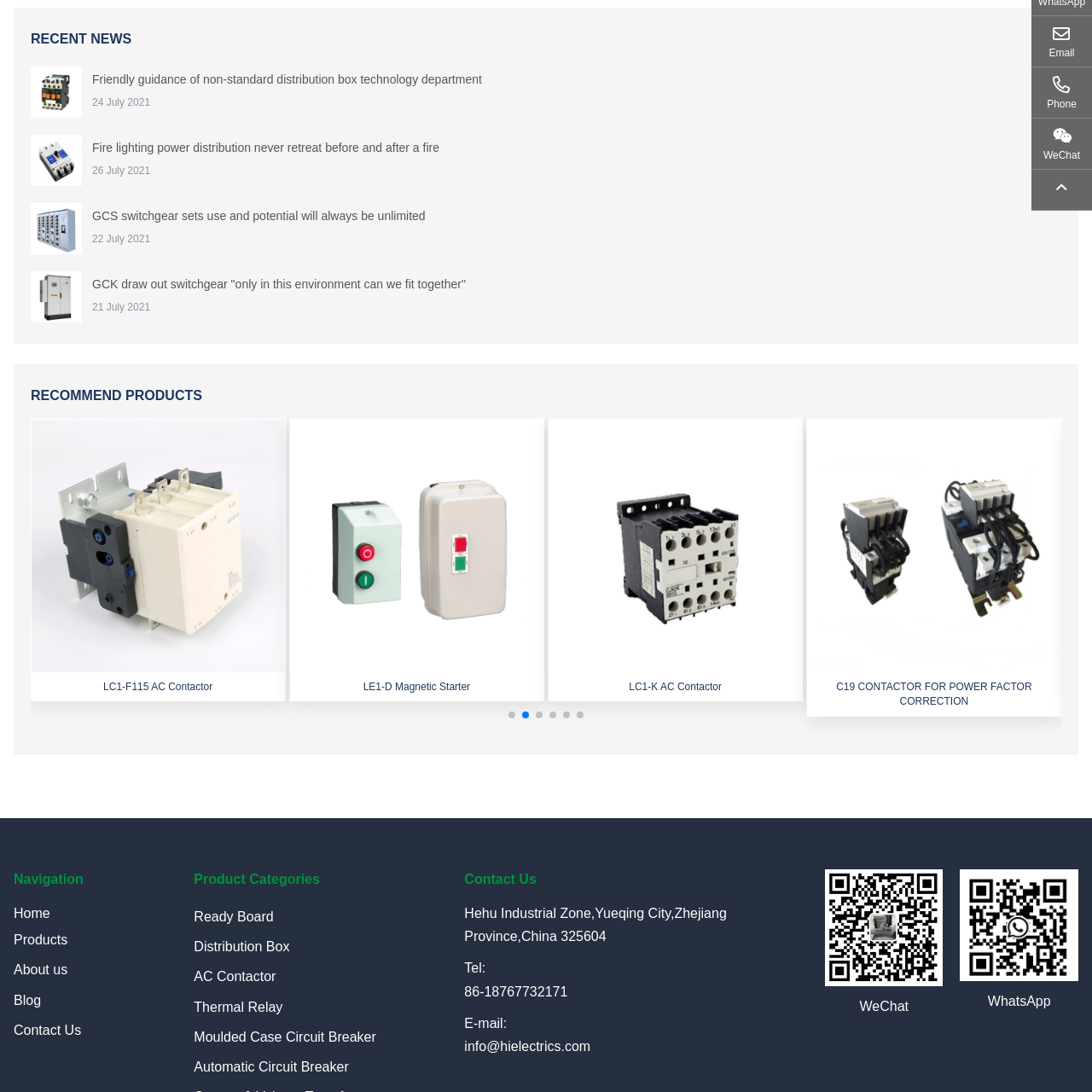Take a close look at the image outlined by the red bounding box and give a detailed response to the subsequent question, with information derived from the image: What is the purpose of the accompanying text?

The caption states that the accompanying text highlights the product's features and benefits, emphasizing its role in ensuring safe and smooth operation of electric motors. This suggests that the purpose of the accompanying text is to provide additional information about the product's features and benefits.